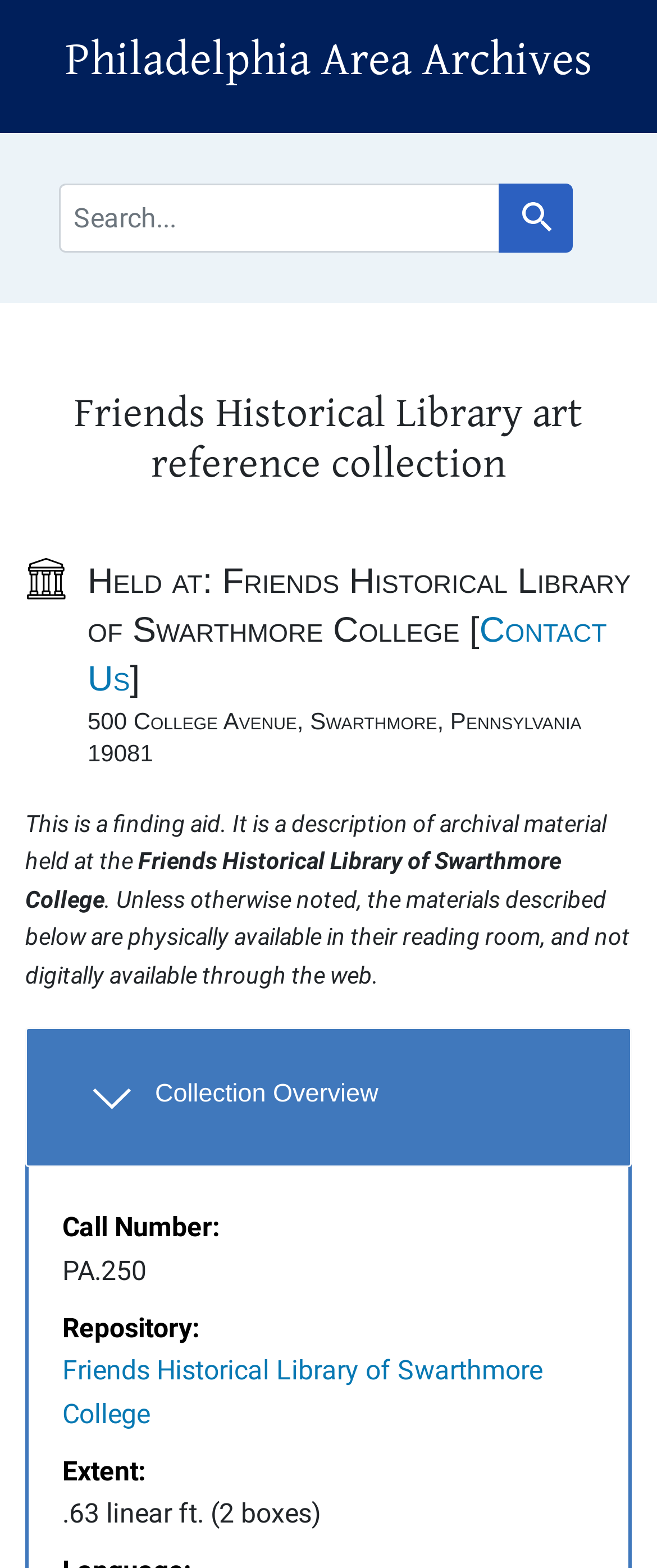Please determine the bounding box coordinates for the element with the description: "Collection Overview".

[0.038, 0.655, 0.962, 0.744]